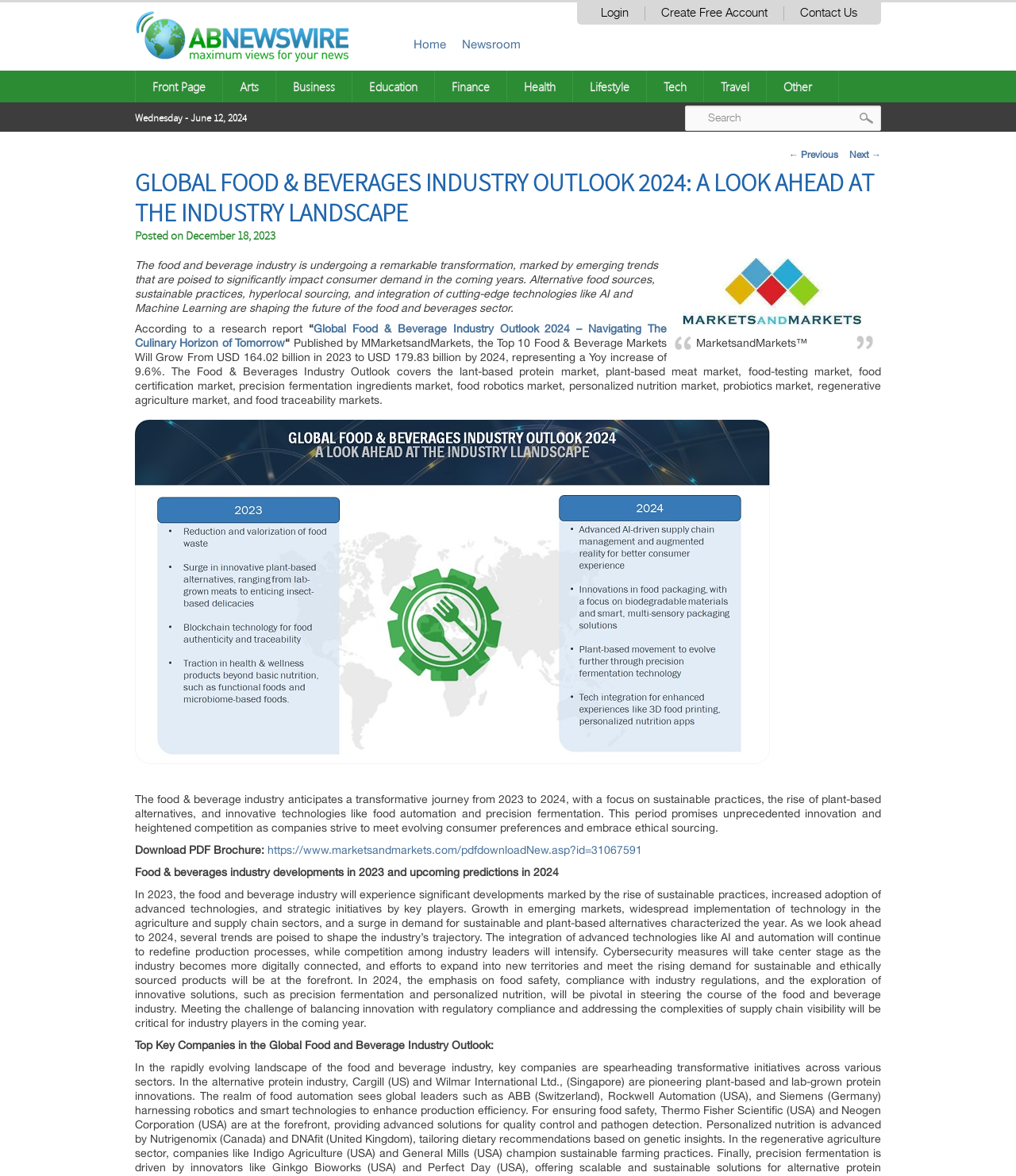What is the topic of the article?
Please provide a single word or phrase answer based on the image.

Food and Beverage Industry Outlook